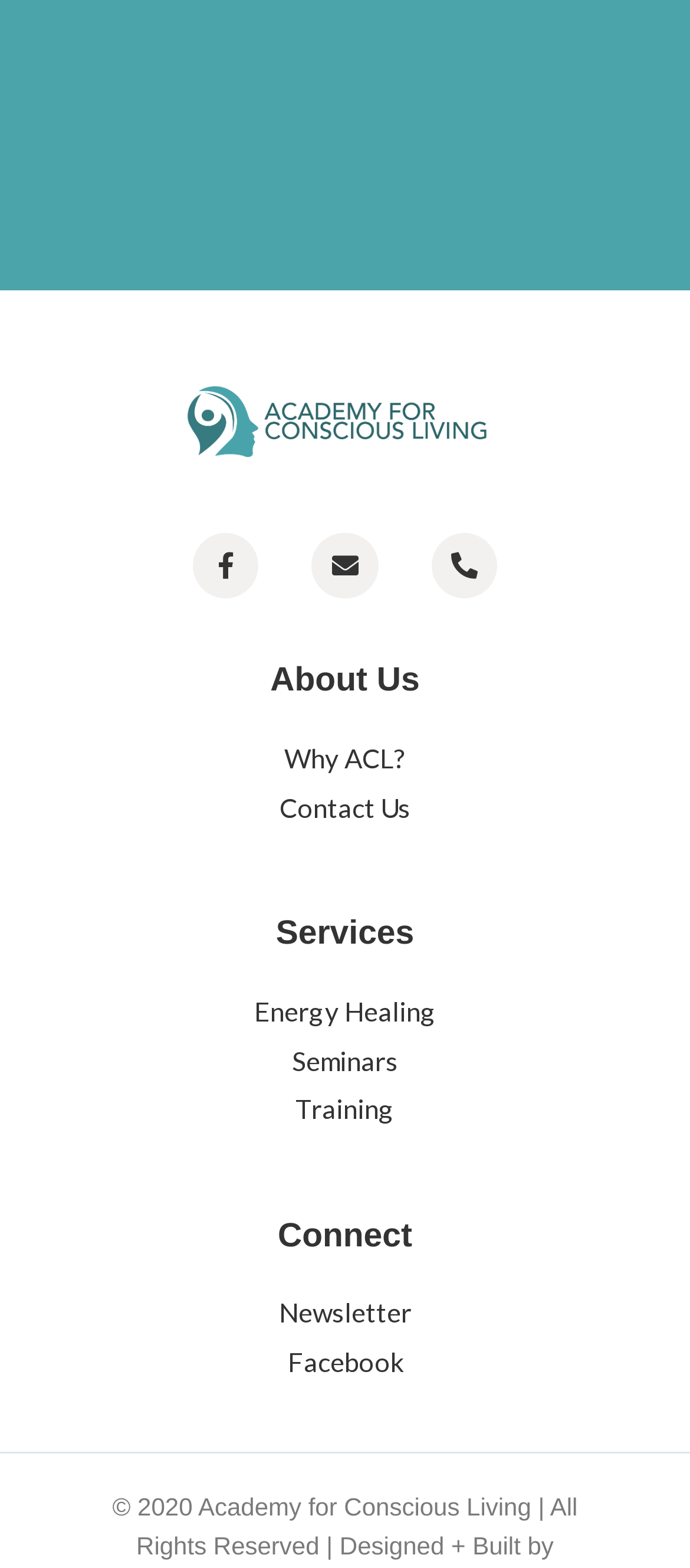Please identify the bounding box coordinates of the element I should click to complete this instruction: 'Click on the Facebook link'. The coordinates should be given as four float numbers between 0 and 1, like this: [left, top, right, bottom].

[0.051, 0.856, 0.949, 0.881]